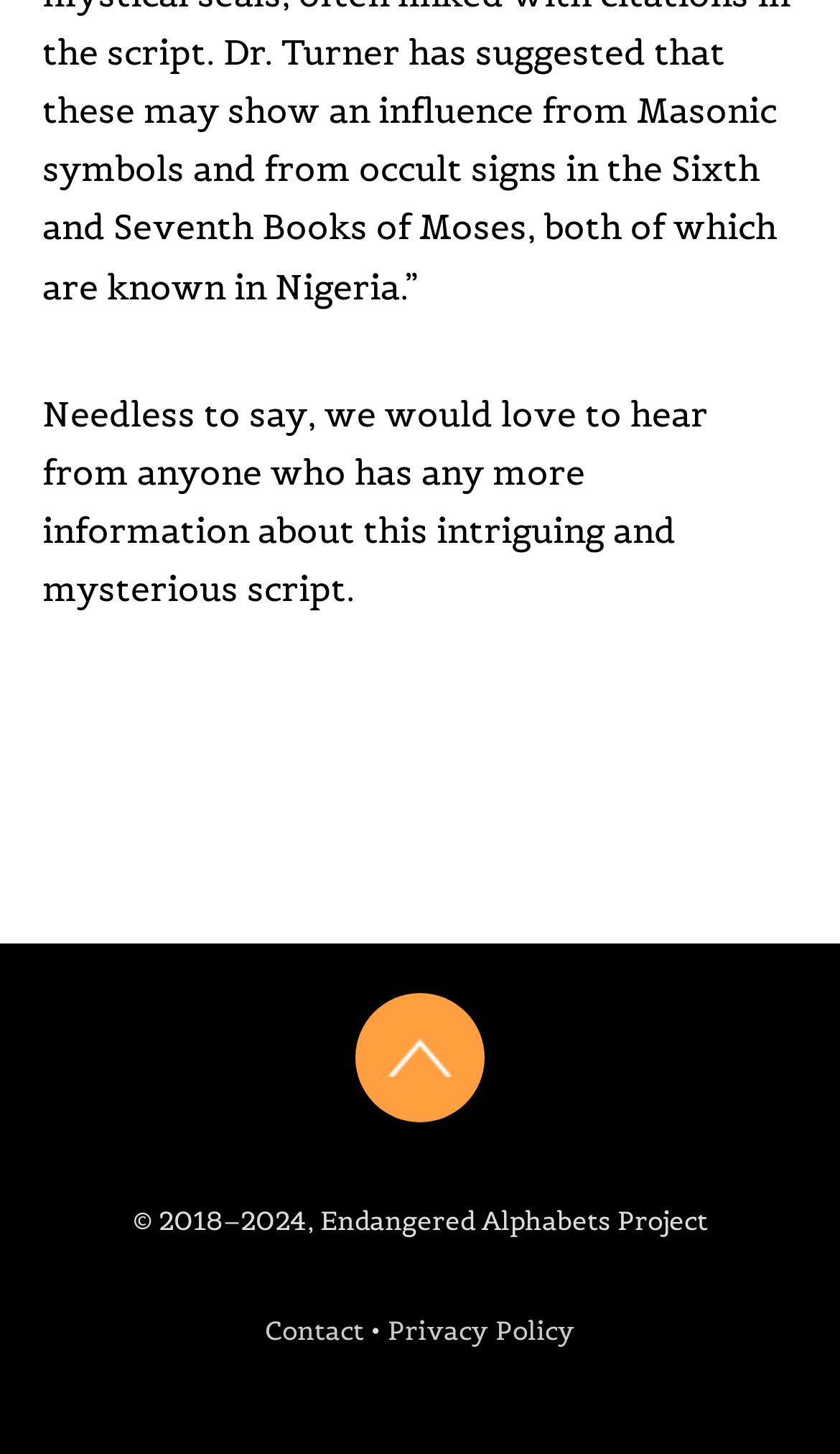What is the separator between links in the footer?
Using the image as a reference, give an elaborate response to the question.

The links in the footer section of the webpage are separated by a bullet point character '•'. This character is used to visually distinguish between the links and make the footer section more readable.